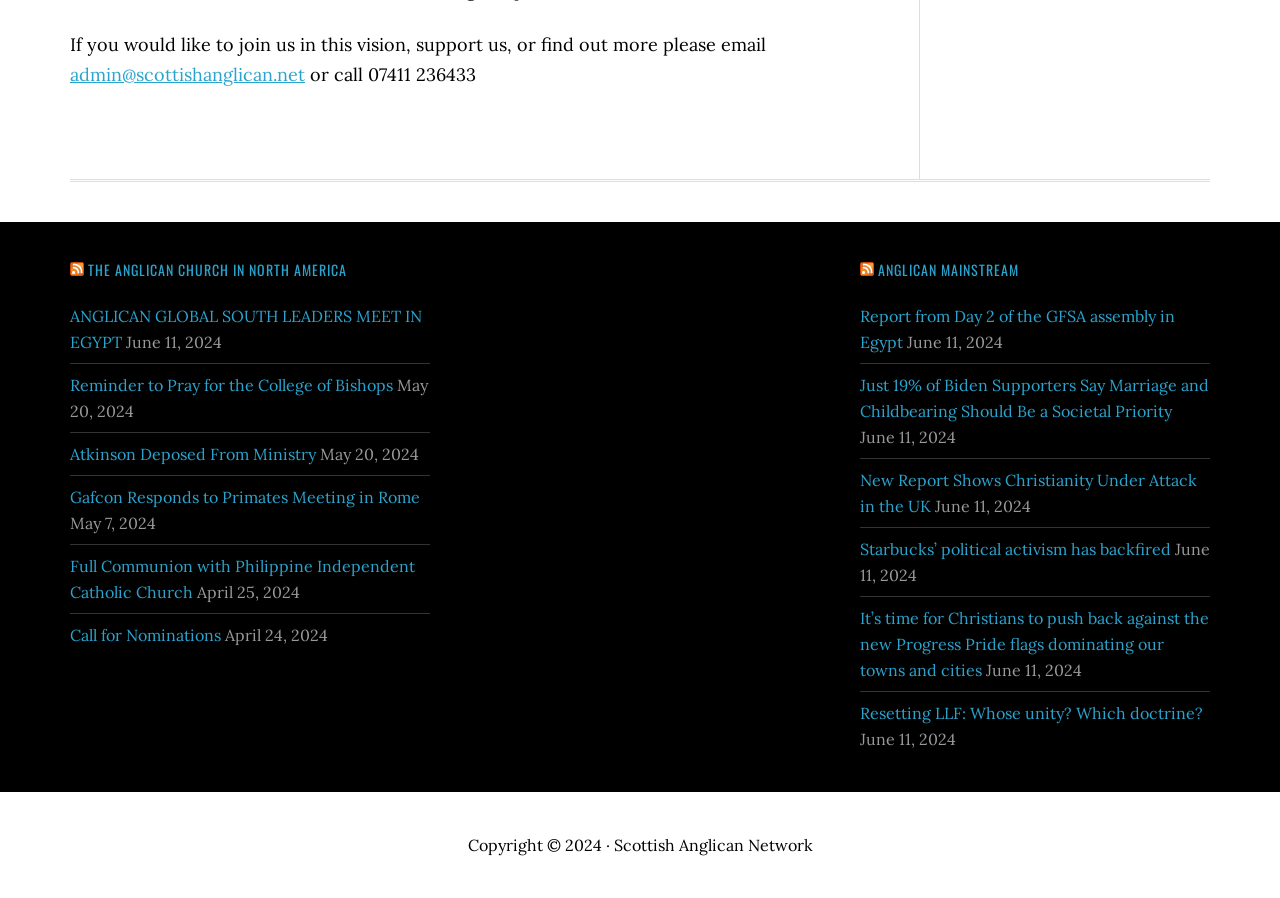Based on the element description Anglican Mainstream, identify the bounding box coordinates for the UI element. The coordinates should be in the format (top-left x, top-left y, bottom-right x, bottom-right y) and within the 0 to 1 range.

[0.686, 0.288, 0.796, 0.312]